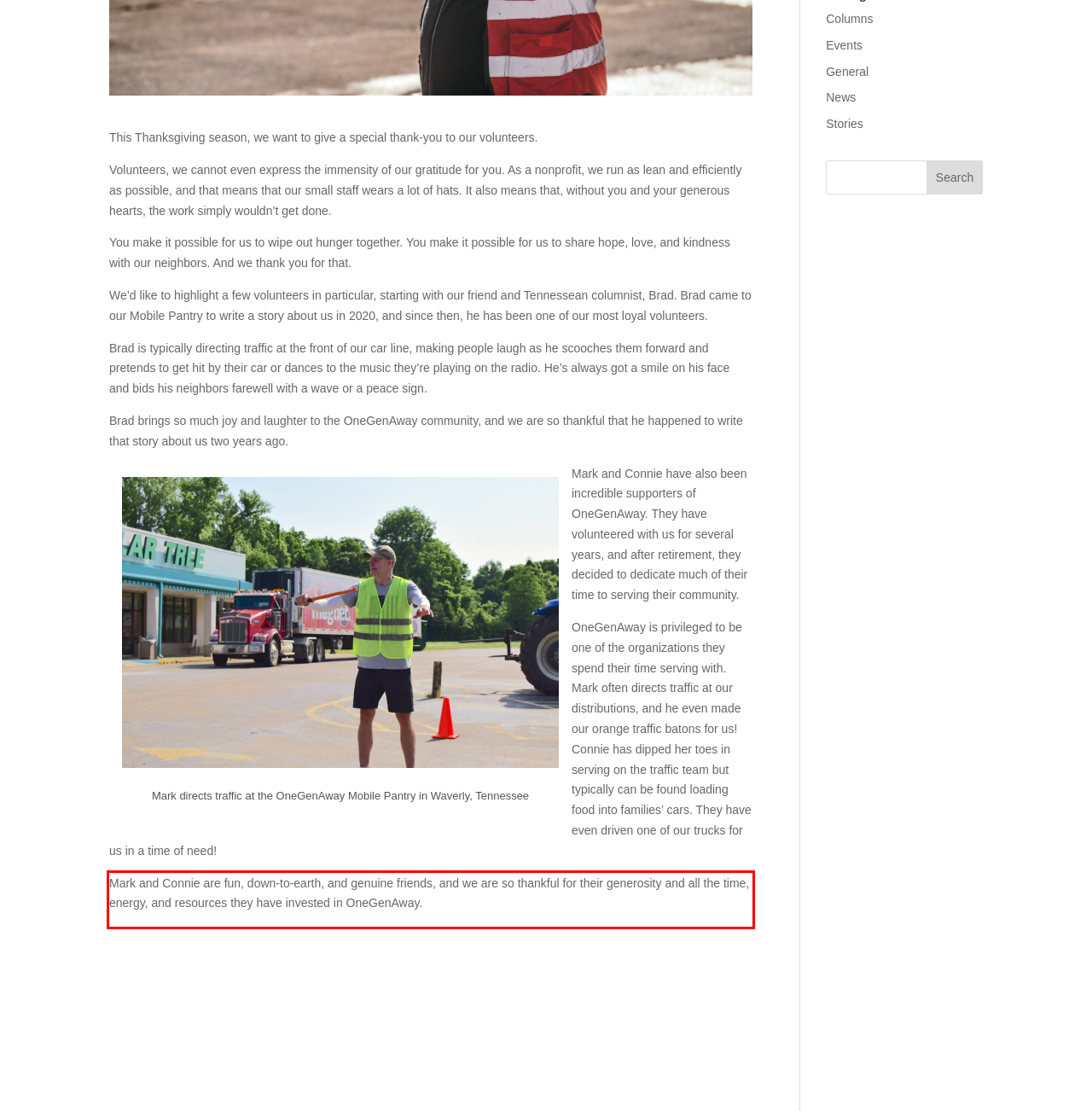Observe the screenshot of the webpage that includes a red rectangle bounding box. Conduct OCR on the content inside this red bounding box and generate the text.

Mark and Connie are fun, down-to-earth, and genuine friends, and we are so thankful for their generosity and all the time, energy, and resources they have invested in OneGenAway.